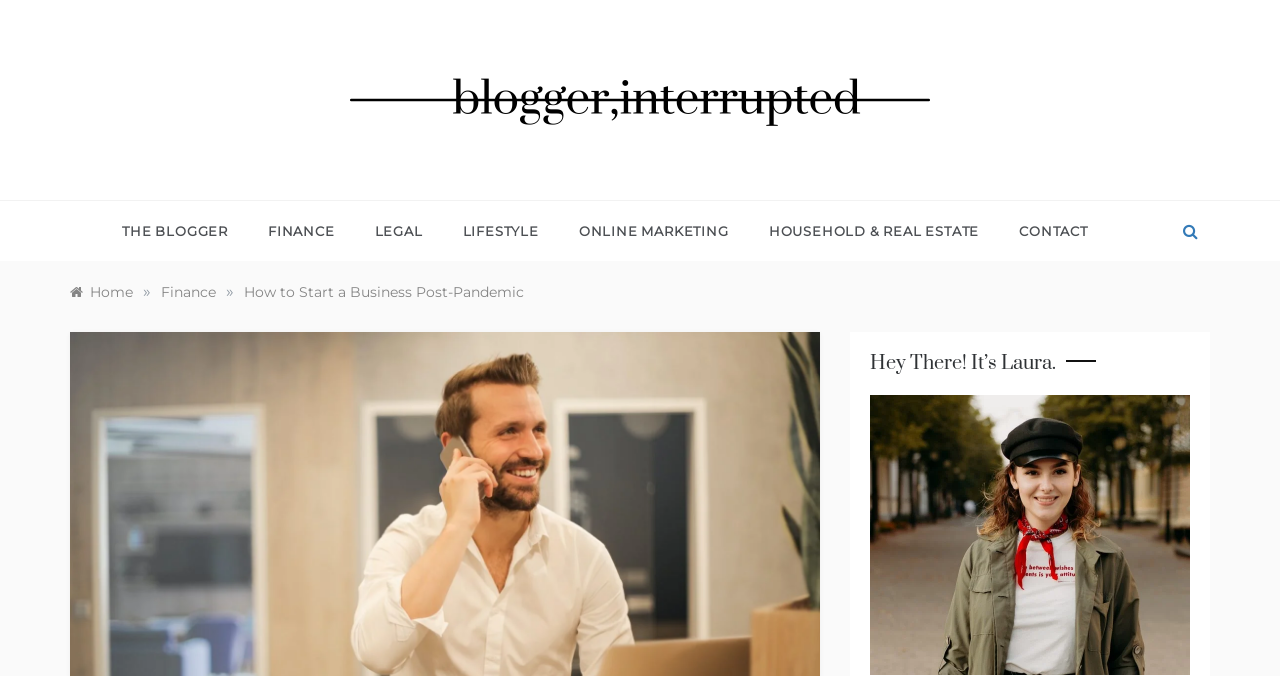Locate and provide the bounding box coordinates for the HTML element that matches this description: "parent_node: BLOGGER, INTERRUPTED".

[0.266, 0.132, 0.734, 0.16]